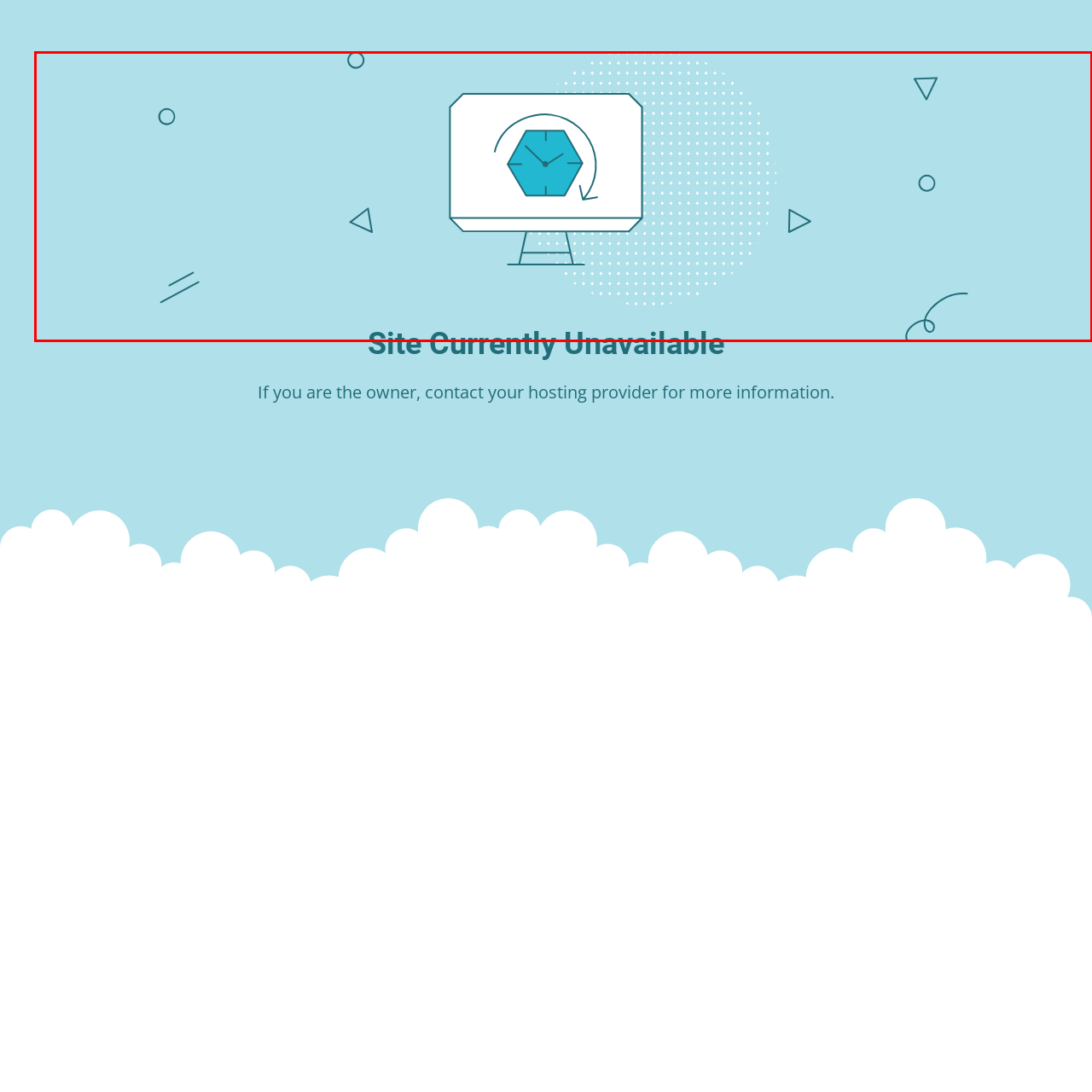Focus on the image encased in the red box and respond to the question with a single word or phrase:
What is the color of the background?

Soft blue